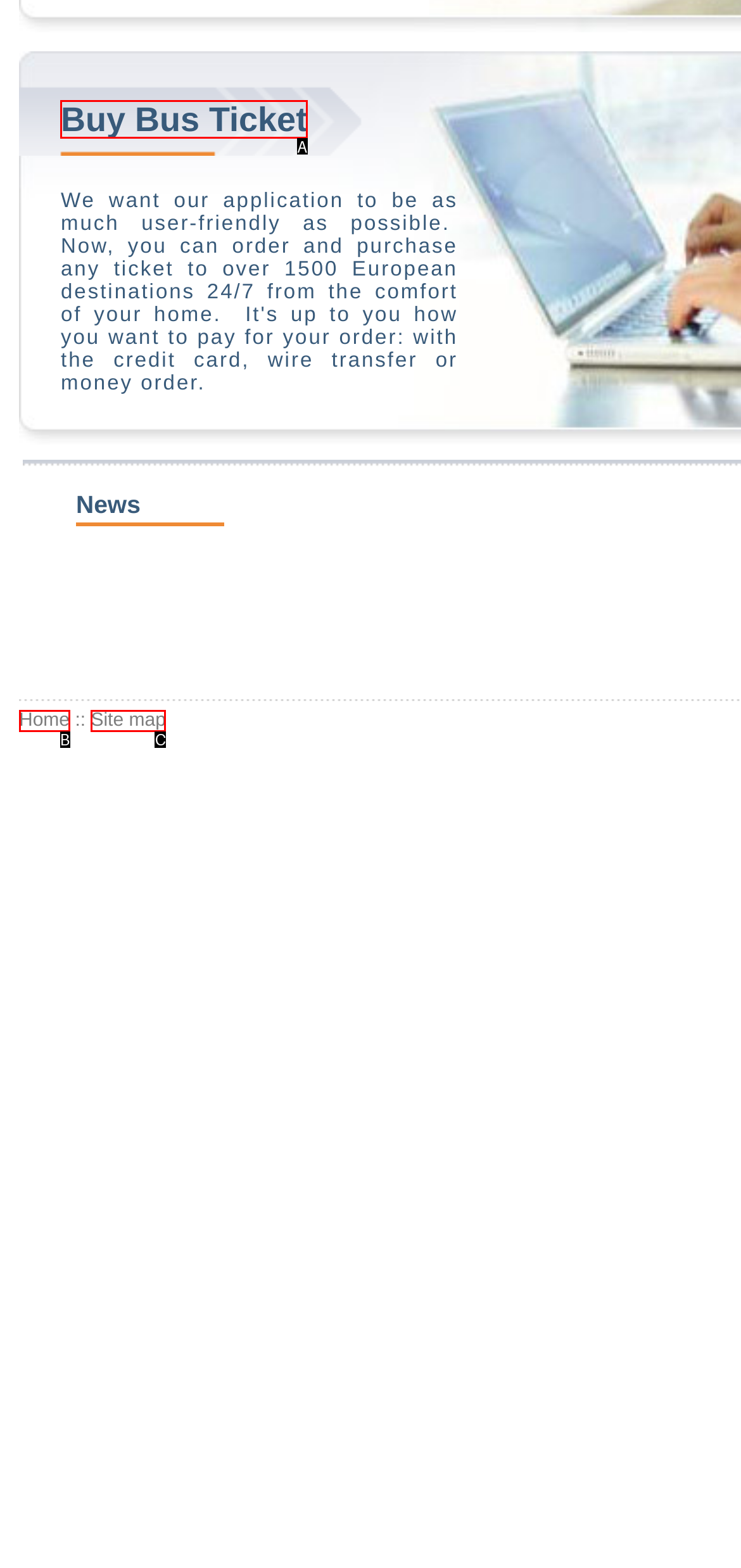Pick the HTML element that corresponds to the description: Ct Clic Team
Answer with the letter of the correct option from the given choices directly.

None